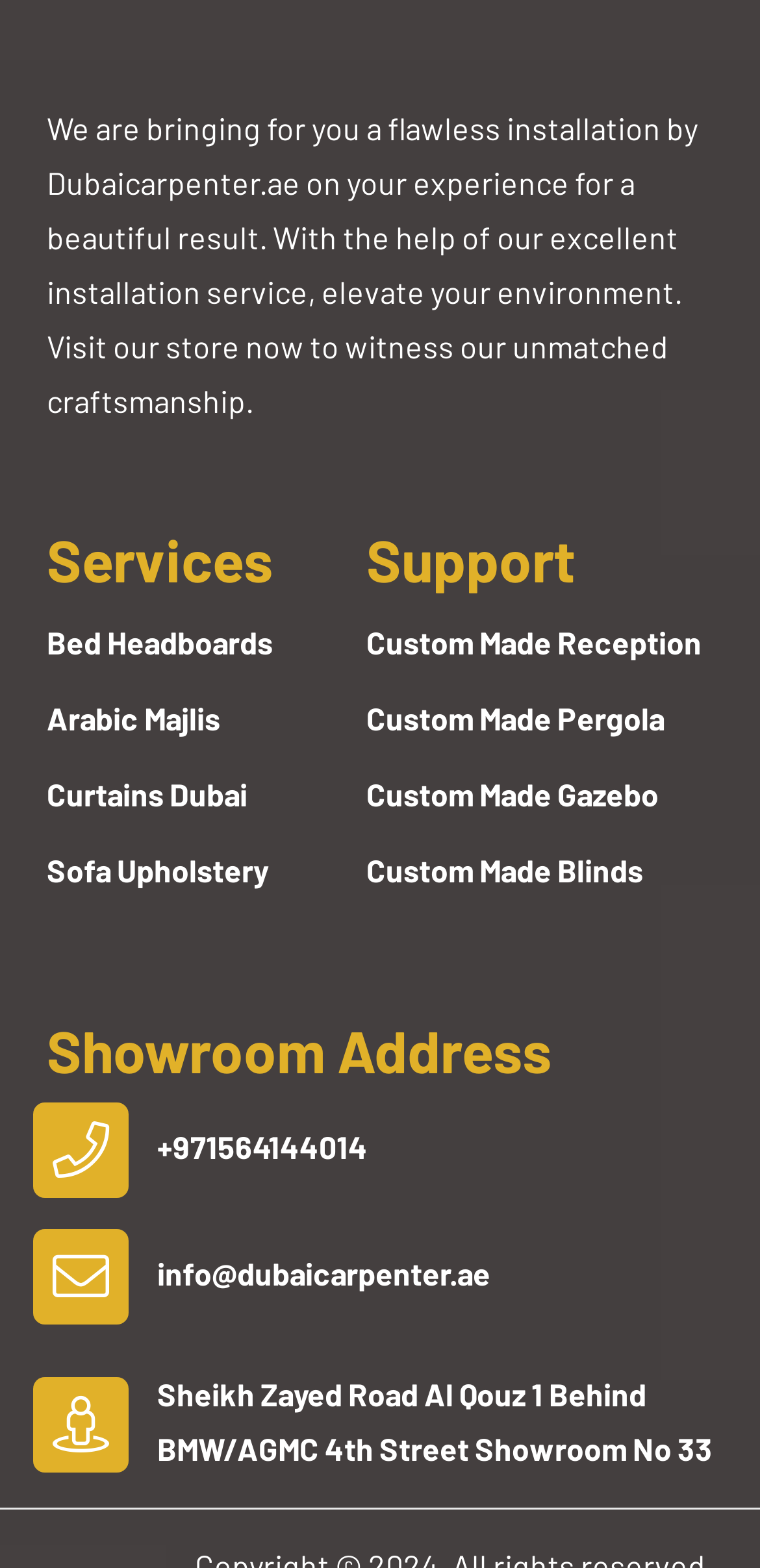What is the address of Dubaicarpenter.ae's showroom?
Answer the question with a detailed explanation, including all necessary information.

The address of Dubaicarpenter.ae's showroom is Sheikh Zayed Road Al Qouz 1 Behind BMW/AGMC 4th Street Showroom No 33, as mentioned in the link element with the corresponding text.